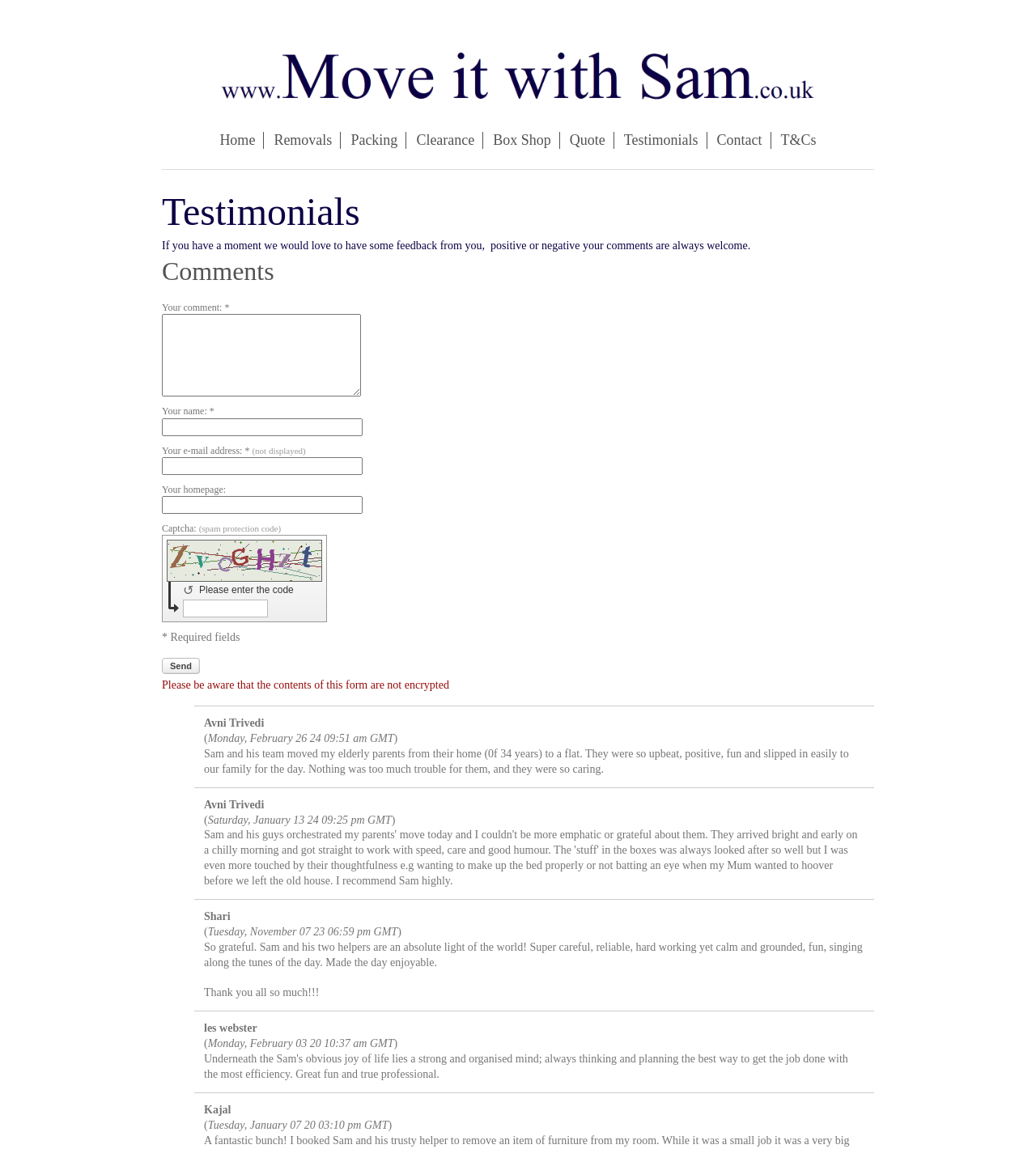Please identify the bounding box coordinates of the area that needs to be clicked to follow this instruction: "Click on the 'Send' button".

[0.156, 0.573, 0.193, 0.587]